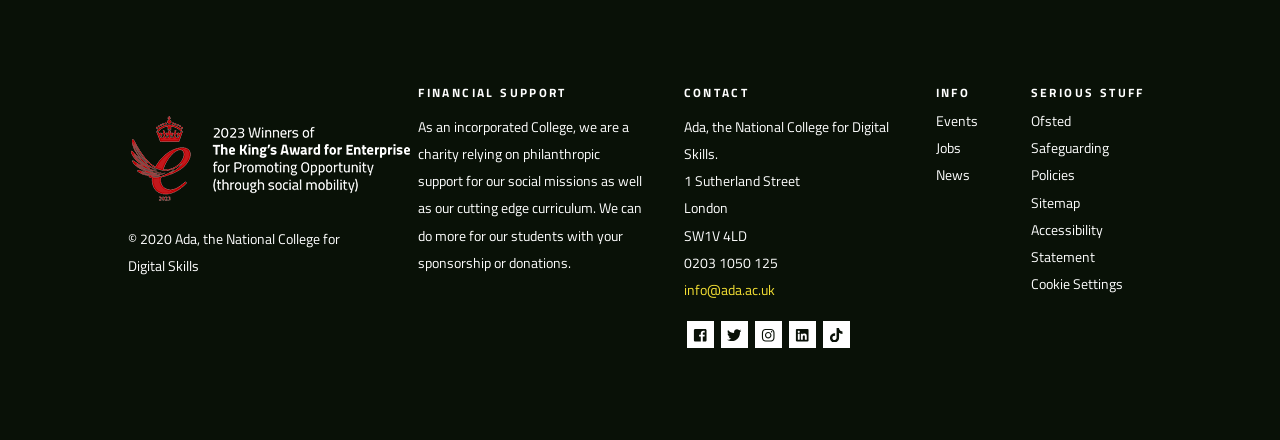Determine the bounding box coordinates for the HTML element described here: "Archives".

None